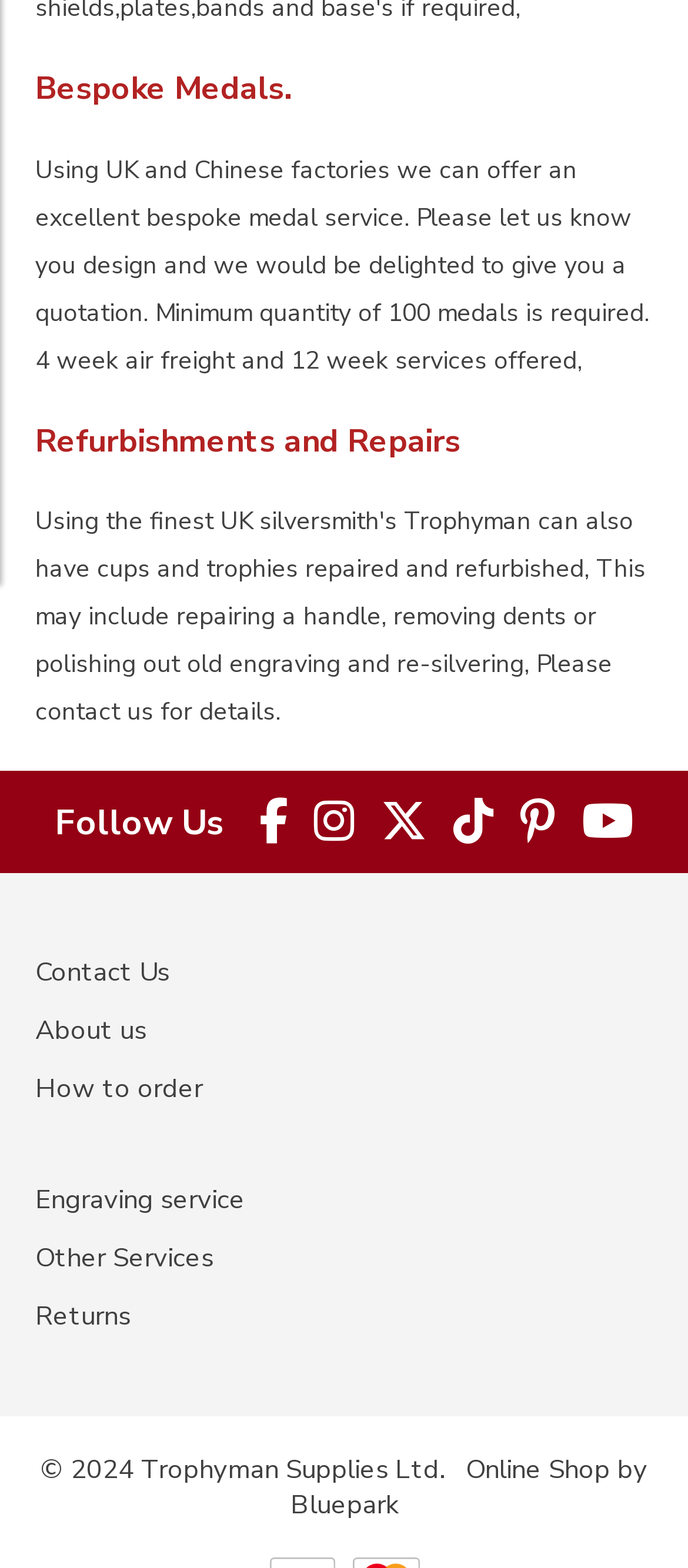Determine the bounding box coordinates of the UI element described below. Use the format (top-left x, top-left y, bottom-right x, bottom-right y) with floating point numbers between 0 and 1: Online Shop by Bluepark

[0.422, 0.926, 0.941, 0.971]